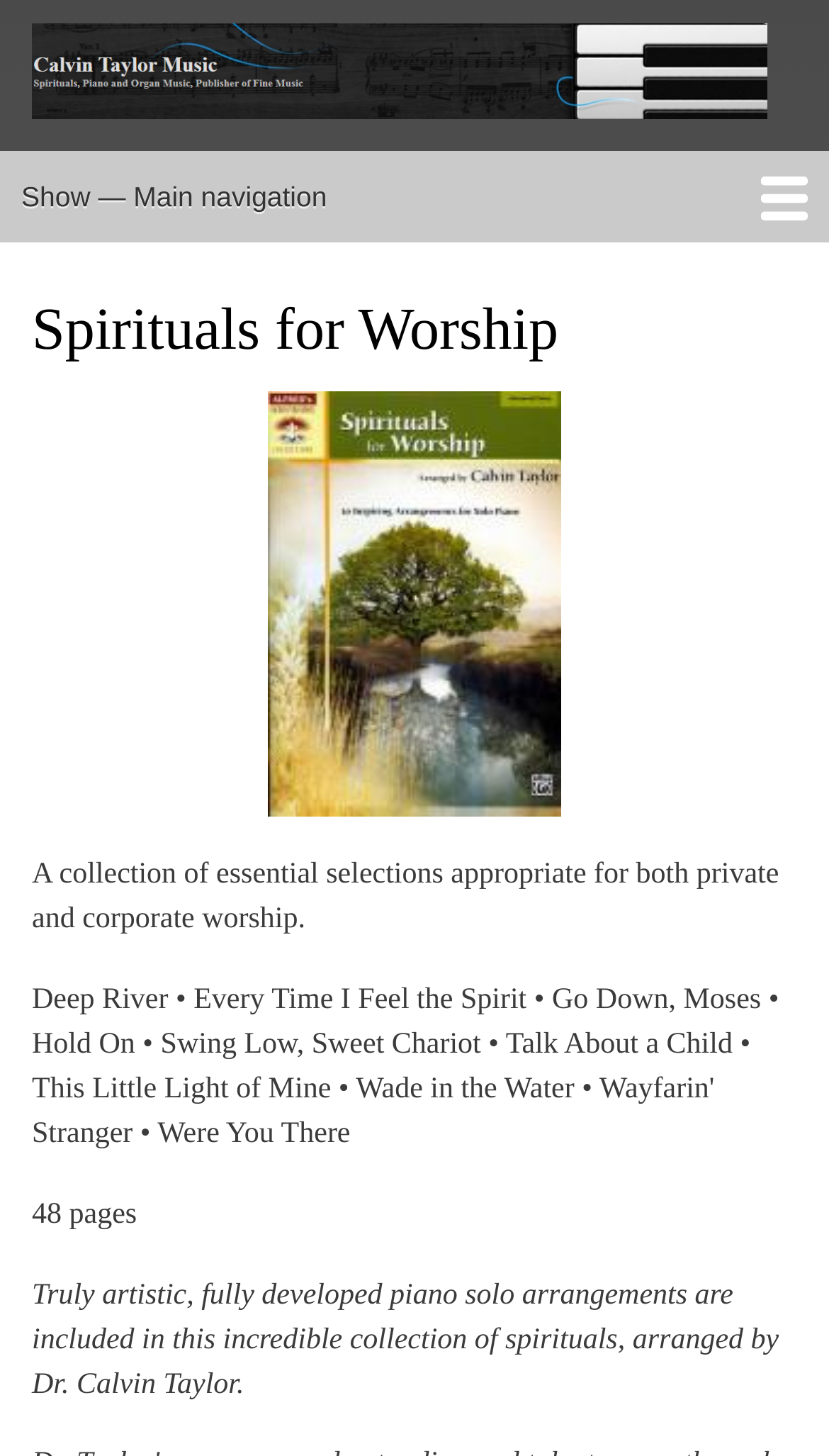Extract the primary heading text from the webpage.

Spirituals for Worship